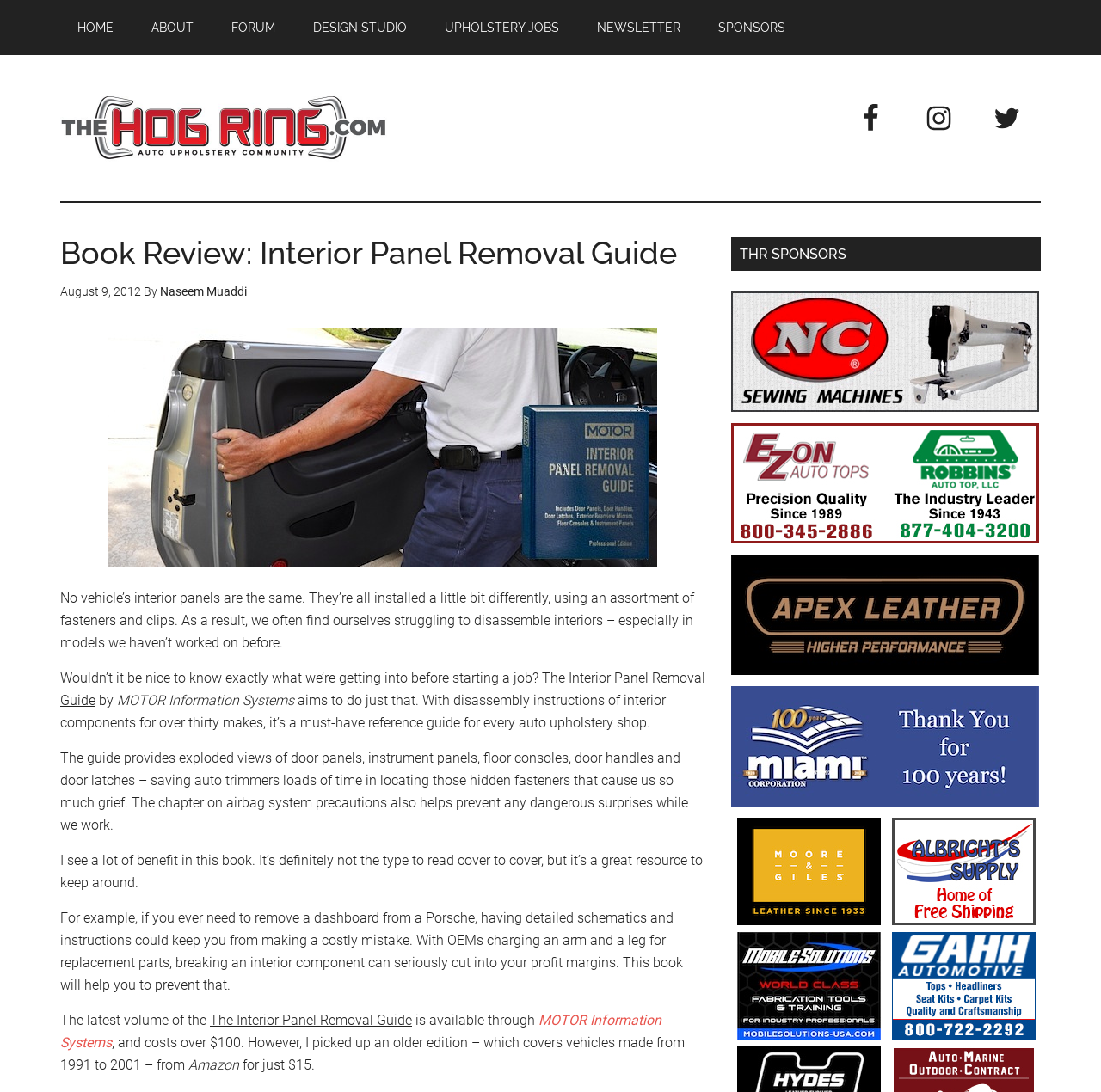Can you give a comprehensive explanation to the question given the content of the image?
What is the chapter on airbag system precautions for?

The chapter on airbag system precautions is to help prevent dangerous surprises while working on auto interiors, ensuring the safety of auto trimmers and preventing accidents.